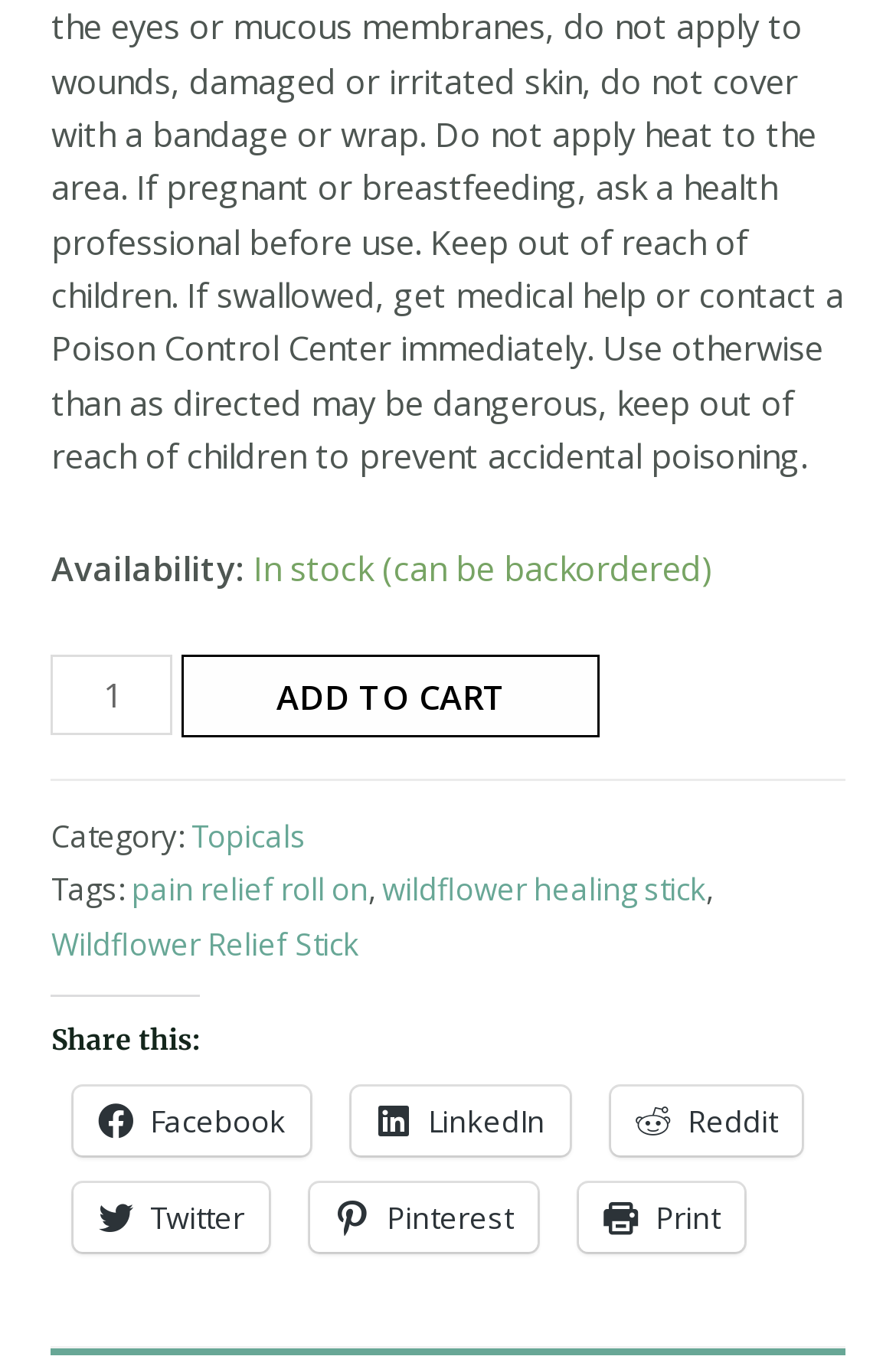Please give a concise answer to this question using a single word or phrase: 
What social media platforms can the product be shared on?

Facebook, LinkedIn, Reddit, Twitter, Pinterest